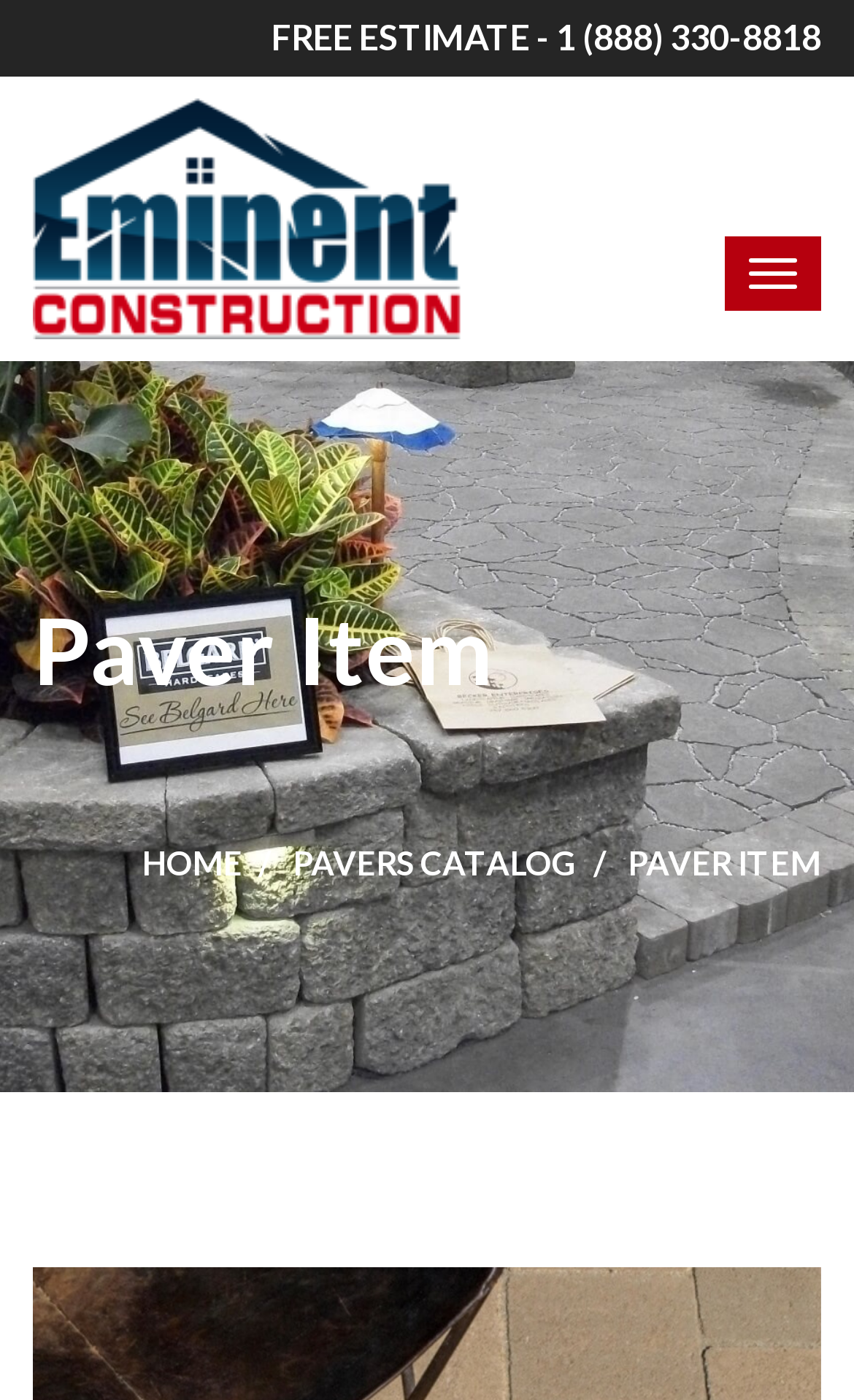What is the phone number for a free estimate?
Can you provide a detailed and comprehensive answer to the question?

I found the phone number by looking at the link with the text 'FREE ESTIMATE' which has a bounding box of [0.318, 0.005, 0.962, 0.05]. The phone number is part of the link text.